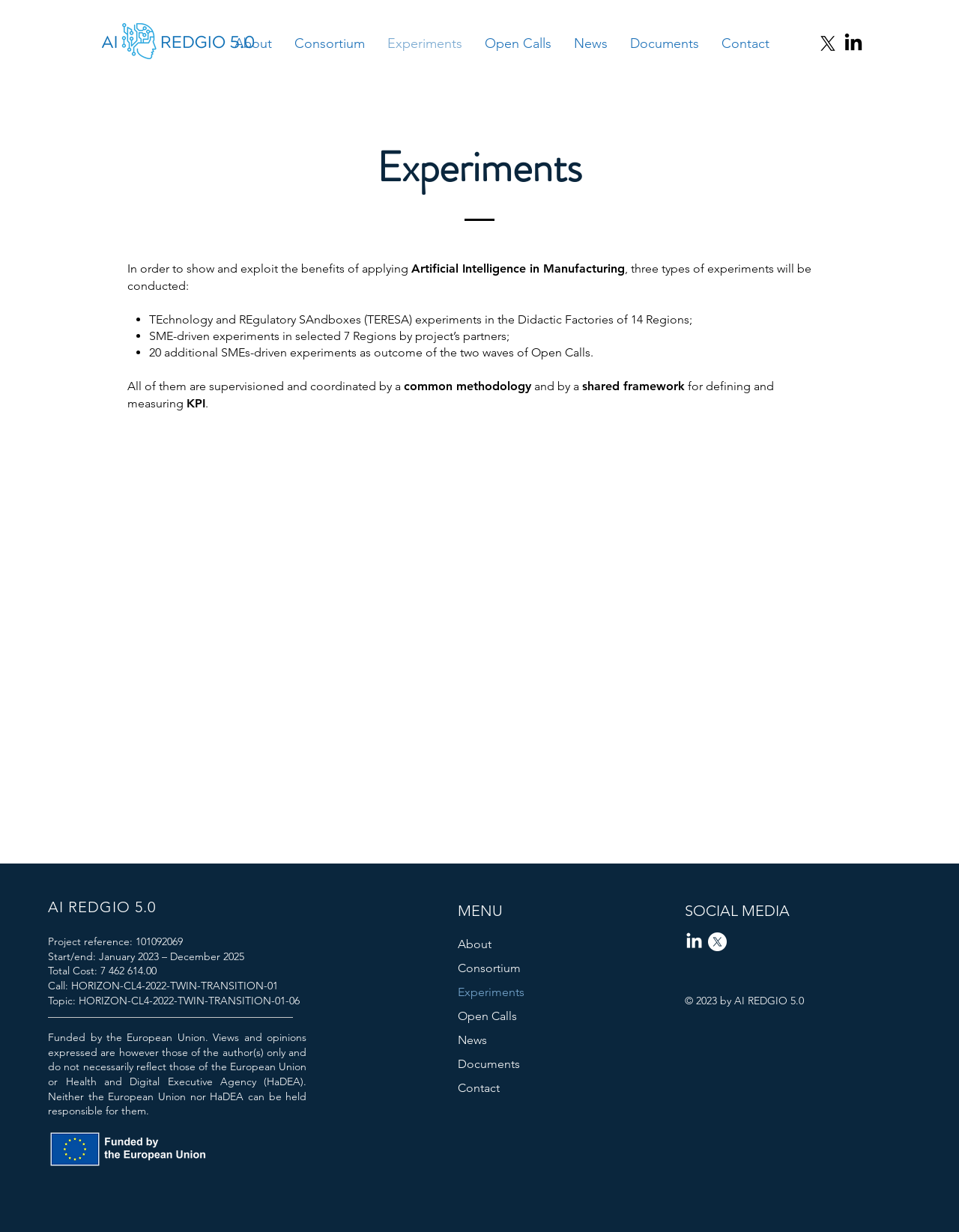Provide the bounding box coordinates of the area you need to click to execute the following instruction: "Click the About link".

[0.233, 0.027, 0.295, 0.044]